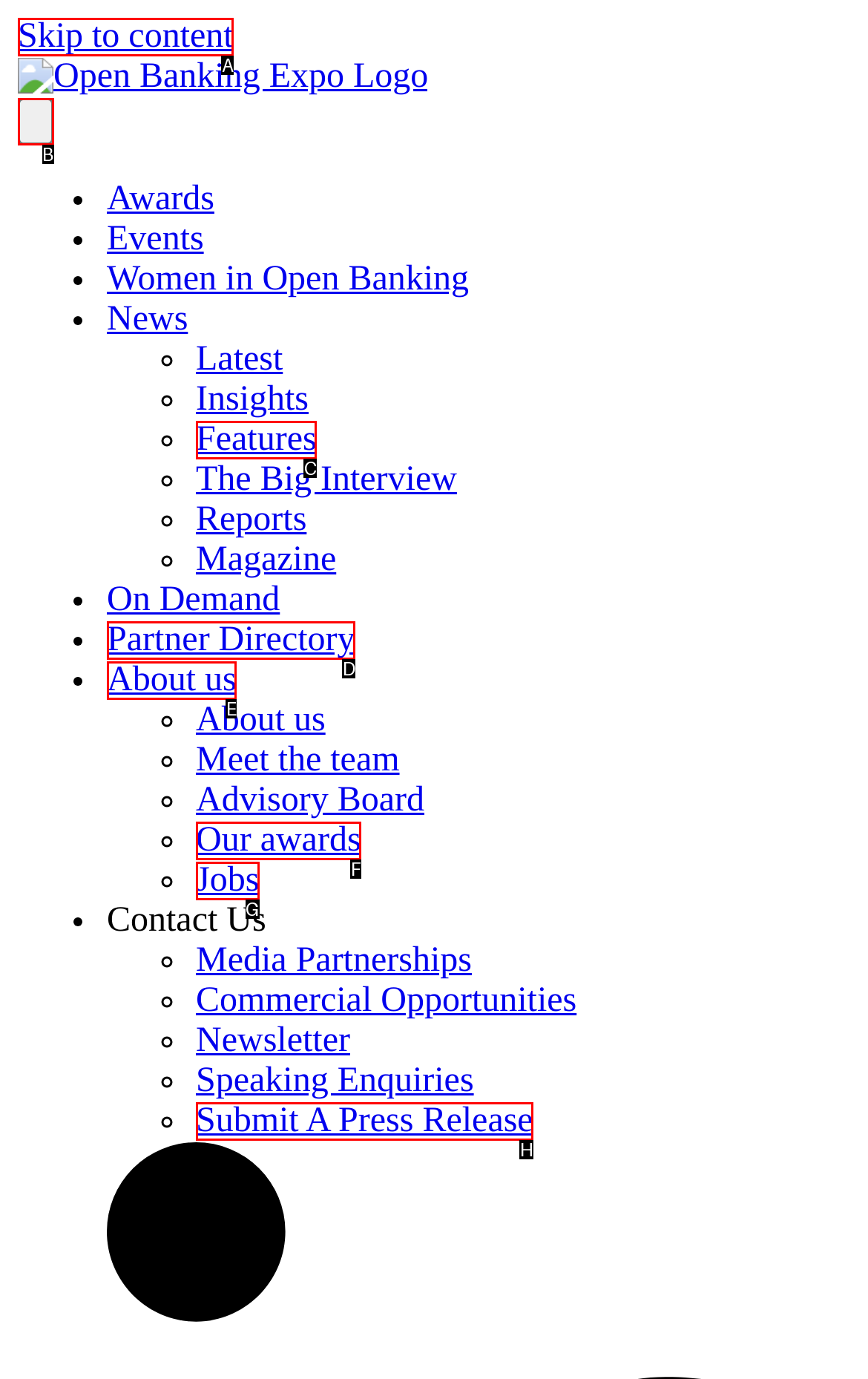Which HTML element matches the description: parent_node: Awards aria-label="Menu" the best? Answer directly with the letter of the chosen option.

B